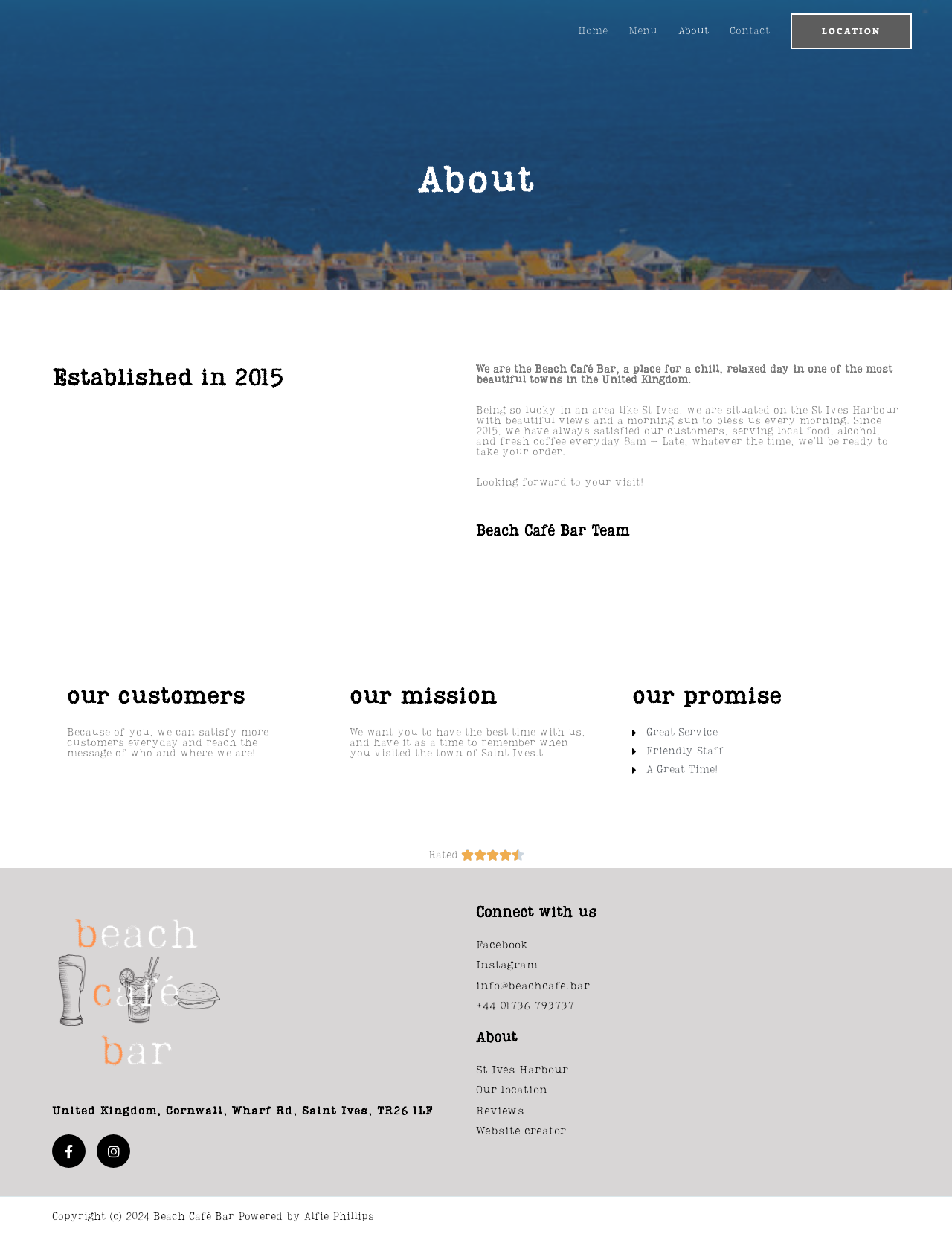Provide an in-depth description of the elements and layout of the webpage.

The webpage is about the Beach Café Bar, a relaxed day spot in St Ives, United Kingdom. At the top, there is a navigation menu with links to "Home", "Menu", "About", "Contact", and "LOCATION". Below the navigation menu, there is a main section that takes up most of the page.

In the main section, there is a heading "About" followed by a brief introduction to the Beach Café Bar, describing it as a place for a chill, relaxed day in one of the most beautiful towns in the United Kingdom. Below the introduction, there is a section about the café's history, stating that it was established in 2015 and has been serving local food, alcohol, and fresh coffee every day since then.

Further down, there are three sections with headings "Beach Café Bar Team", "our customers", and "our mission". The "Beach Café Bar Team" section is empty, while the "our customers" section expresses gratitude to customers for helping the café grow. The "our mission" section states that the café wants customers to have the best time and remember their visit to St Ives.

Next to the "our mission" section, there are three short paragraphs with headings "our promise", listing "Great Service", "Friendly Staff", and "A Great Time!". Below these paragraphs, there is a rating of "4.5/5" and a logo of the Beach Café Bar.

At the bottom of the page, there is a section with the café's address, "United Kingdom, Cornwall, Wharf Rd, Saint Ives, TR26 1LF", and links to the café's social media profiles, including Facebook and Instagram. There are also links to "Connect with us", "About", and other related pages. Finally, there is a copyright notice at the very bottom of the page.